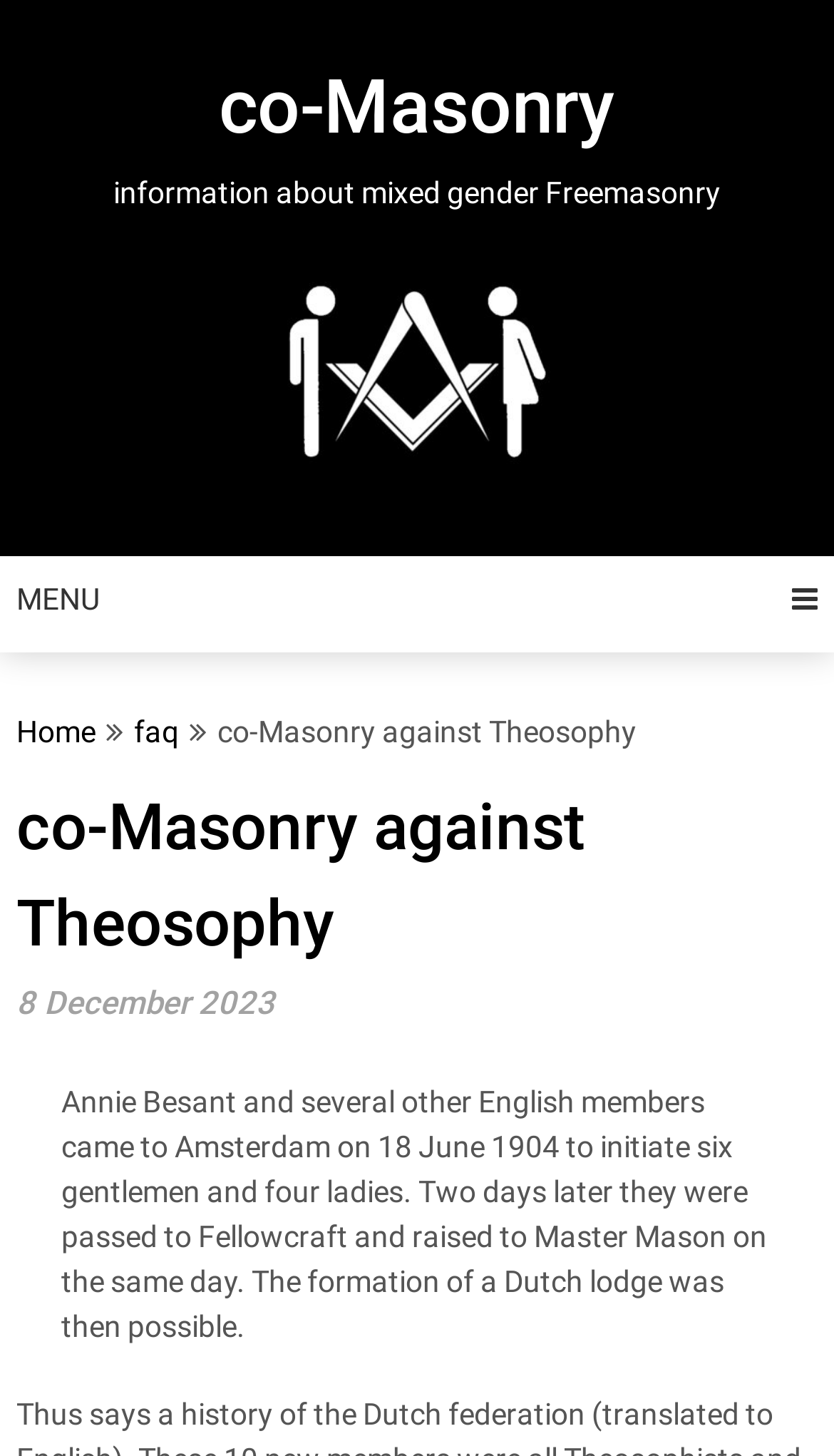Find the bounding box of the UI element described as follows: "Home".

[0.02, 0.491, 0.115, 0.514]